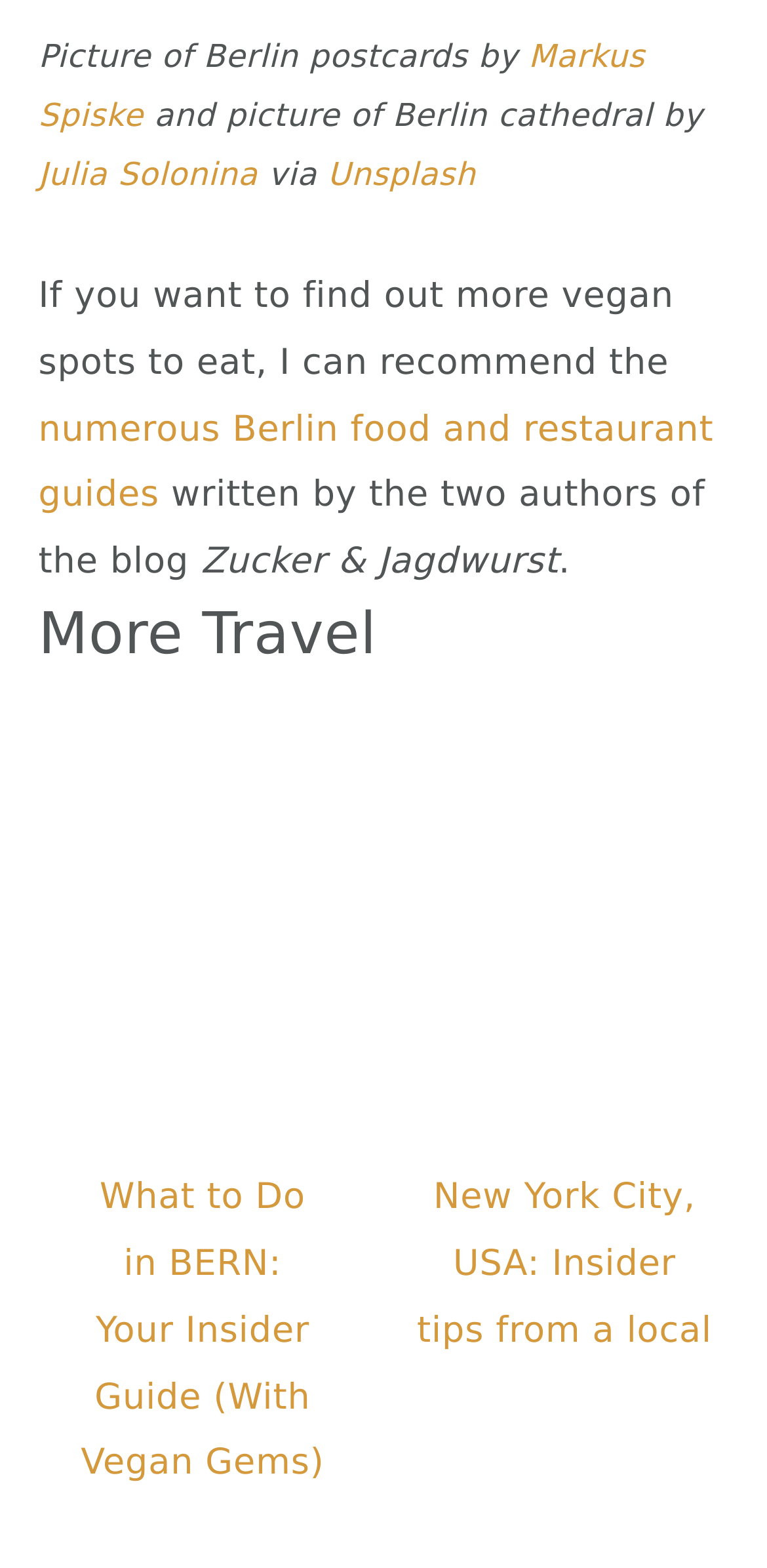For the given element description Unsplash, determine the bounding box coordinates of the UI element. The coordinates should follow the format (top-left x, top-left y, bottom-right x, bottom-right y) and be within the range of 0 to 1.

[0.427, 0.099, 0.62, 0.123]